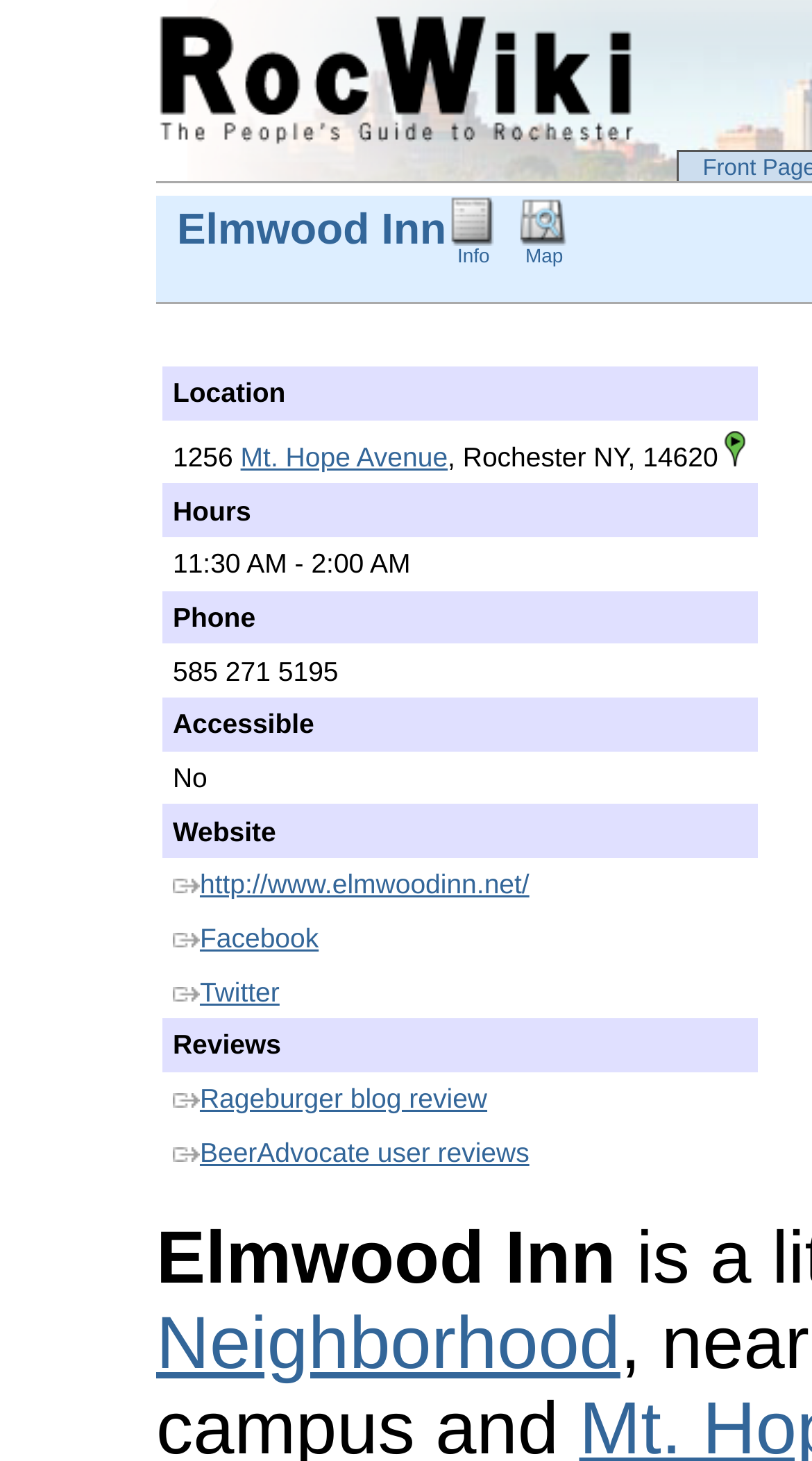Please locate the bounding box coordinates of the region I need to click to follow this instruction: "View the map".

[0.637, 0.134, 0.698, 0.168]